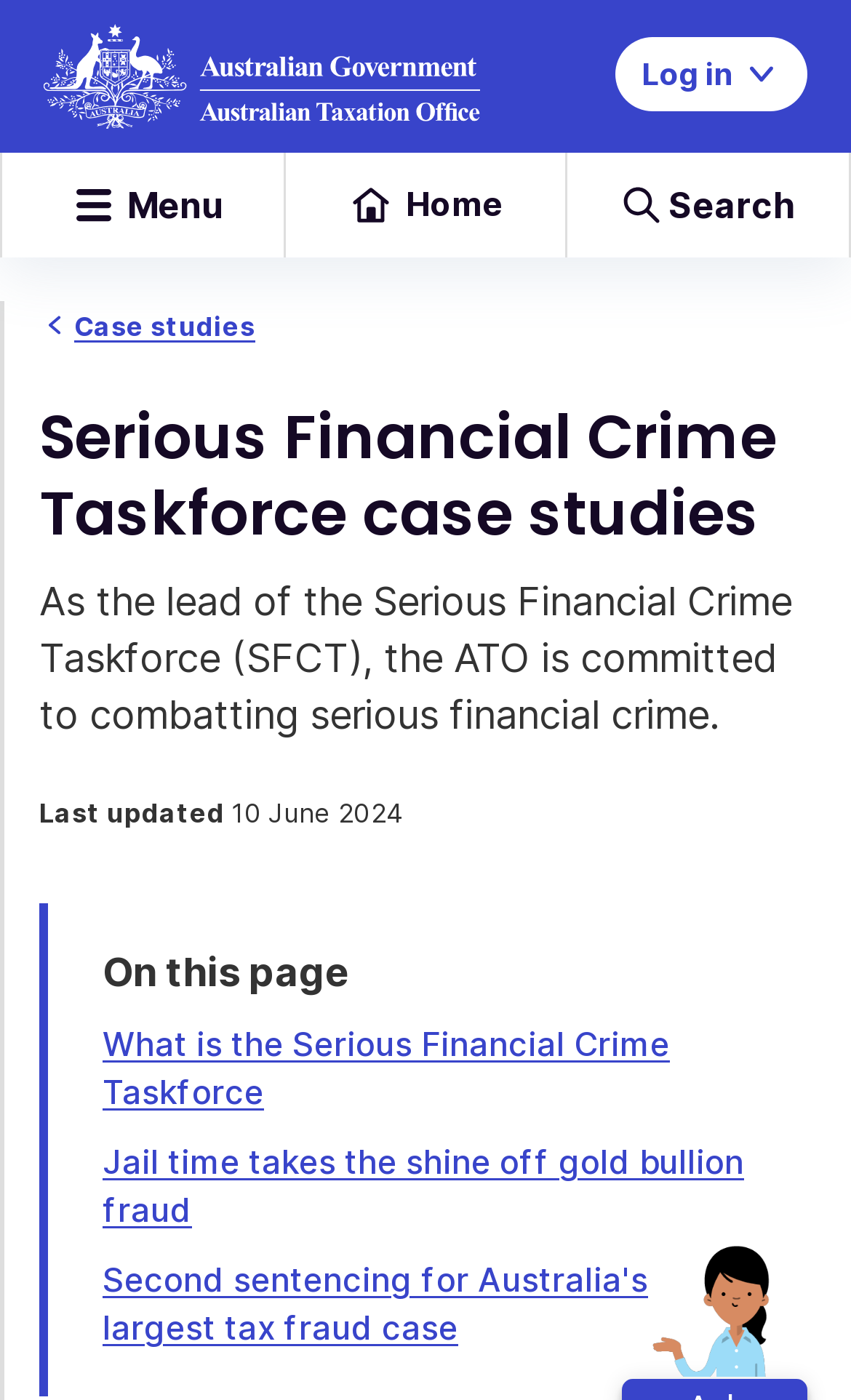Using a single word or phrase, answer the following question: 
How many case studies are listed on the webpage?

3